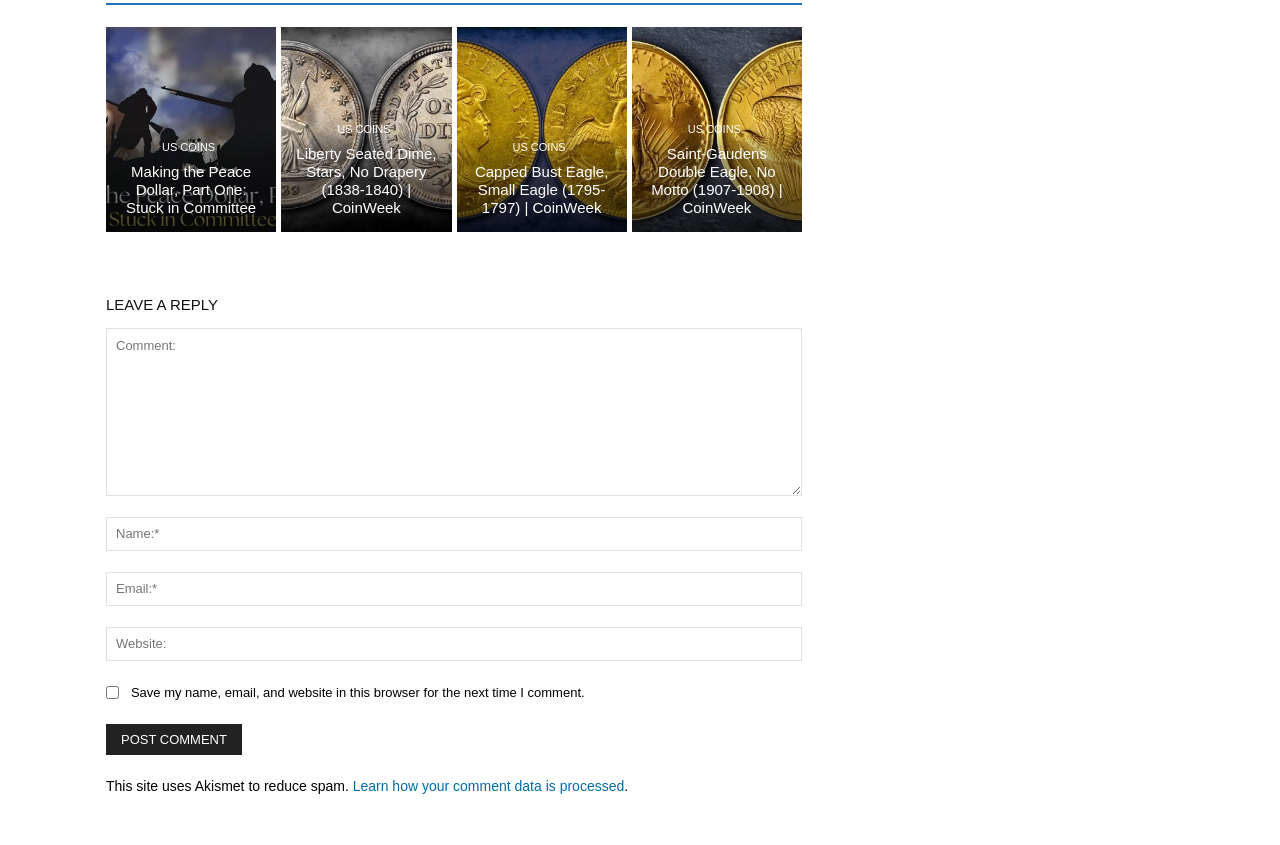What is the label of the checkbox at the bottom of the webpage?
Give a one-word or short-phrase answer derived from the screenshot.

Save my name, email, and website in this browser for the next time I comment.